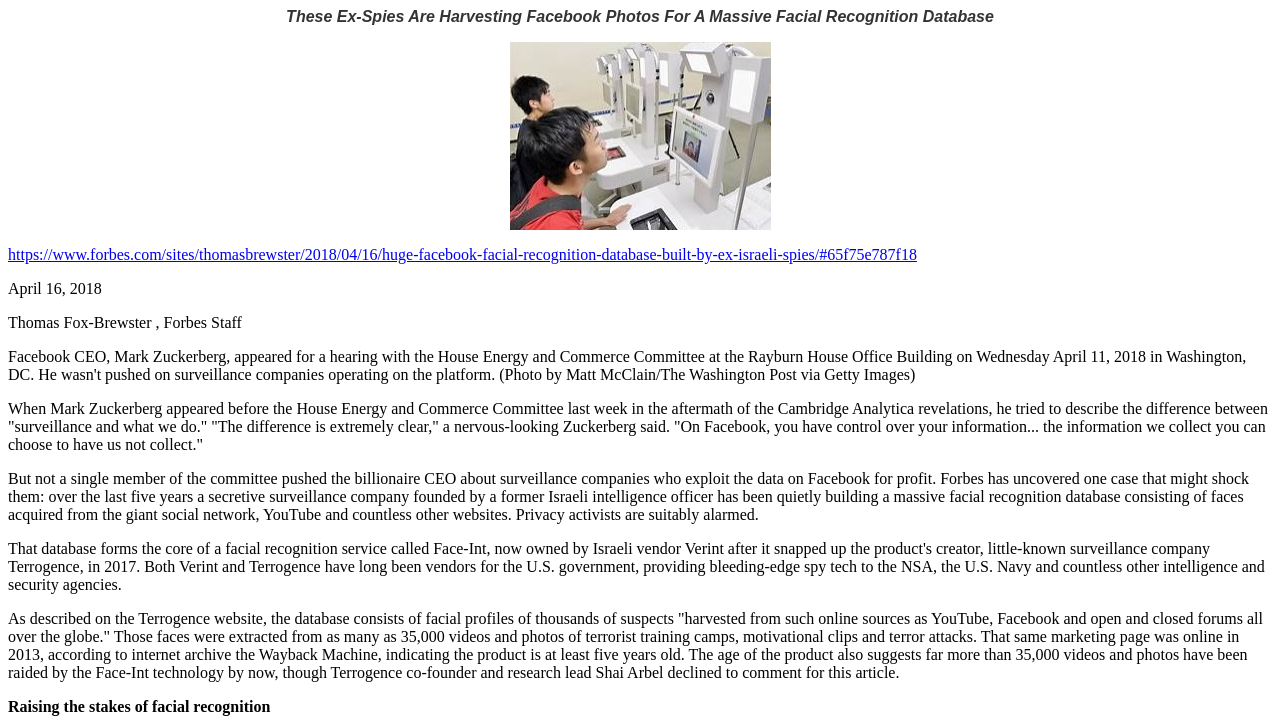Using the information in the image, could you please answer the following question in detail:
When was the article published?

The date of publication is mentioned in the text 'April 16, 2018' which appears below the title of the article.